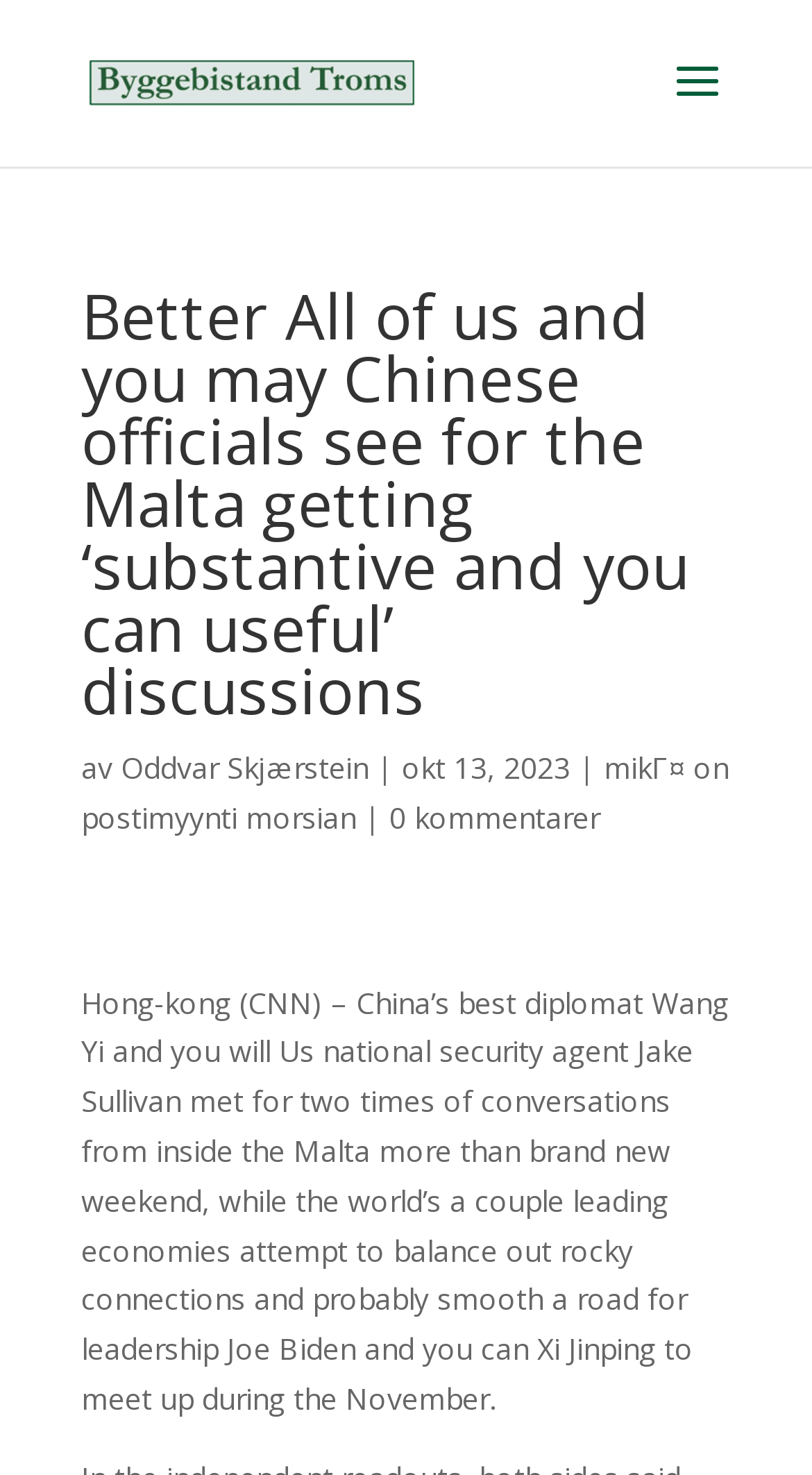Find and provide the bounding box coordinates for the UI element described here: "alt="BYGGEBISTAND TROMS AS"". The coordinates should be given as four float numbers between 0 and 1: [left, top, right, bottom].

[0.11, 0.041, 0.51, 0.067]